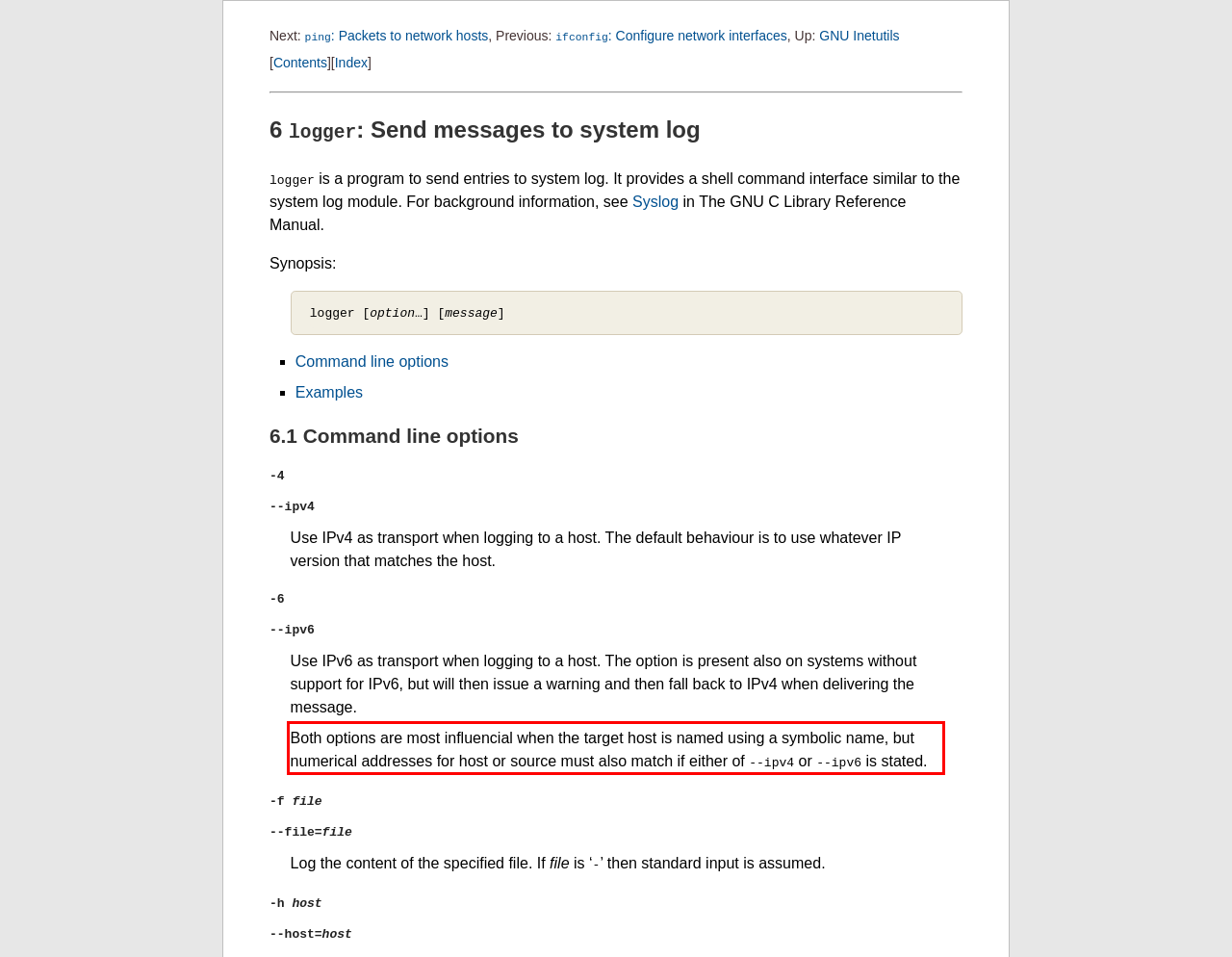Please examine the webpage screenshot containing a red bounding box and use OCR to recognize and output the text inside the red bounding box.

Both options are most influencial when the target host is named using a symbolic name, but numerical addresses for host or source must also match if either of --ipv4 or --ipv6 is stated.